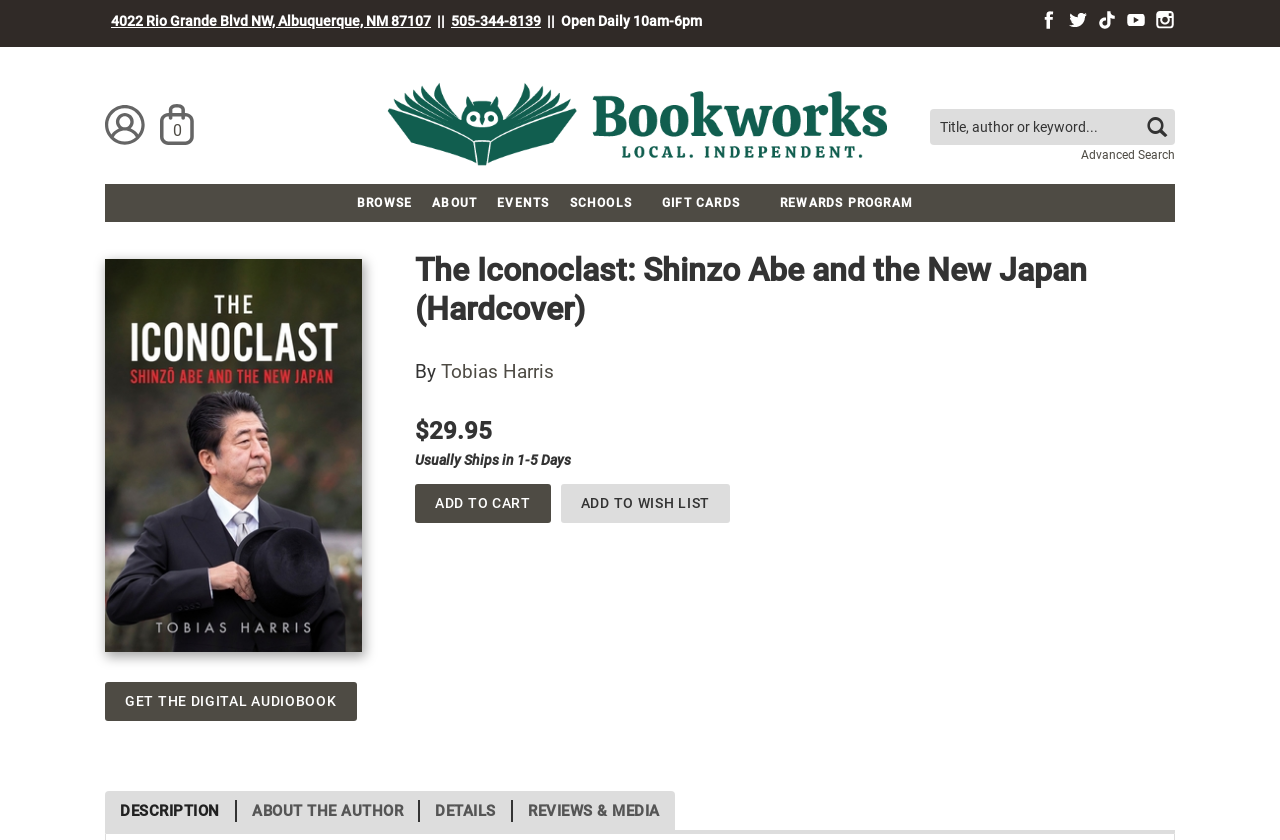Please identify the bounding box coordinates of the area that needs to be clicked to fulfill the following instruction: "View book details."

[0.082, 0.309, 0.282, 0.777]